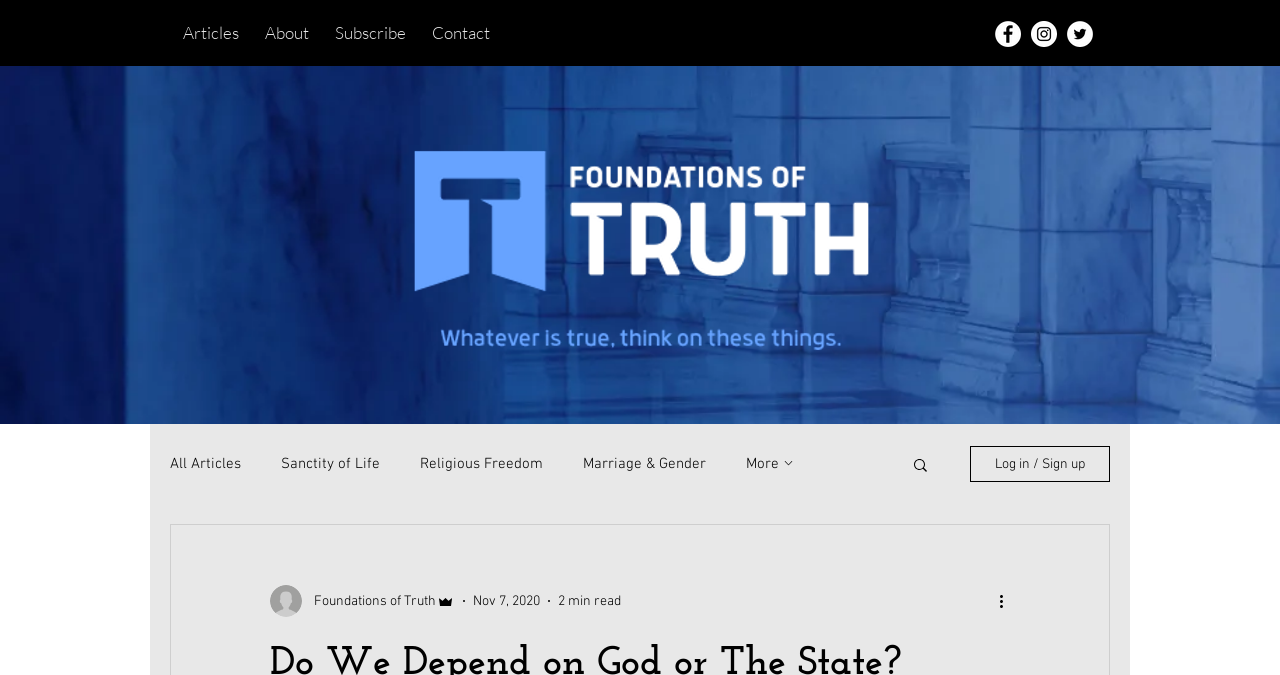Indicate the bounding box coordinates of the element that must be clicked to execute the instruction: "Search for something". The coordinates should be given as four float numbers between 0 and 1, i.e., [left, top, right, bottom].

[0.712, 0.676, 0.727, 0.707]